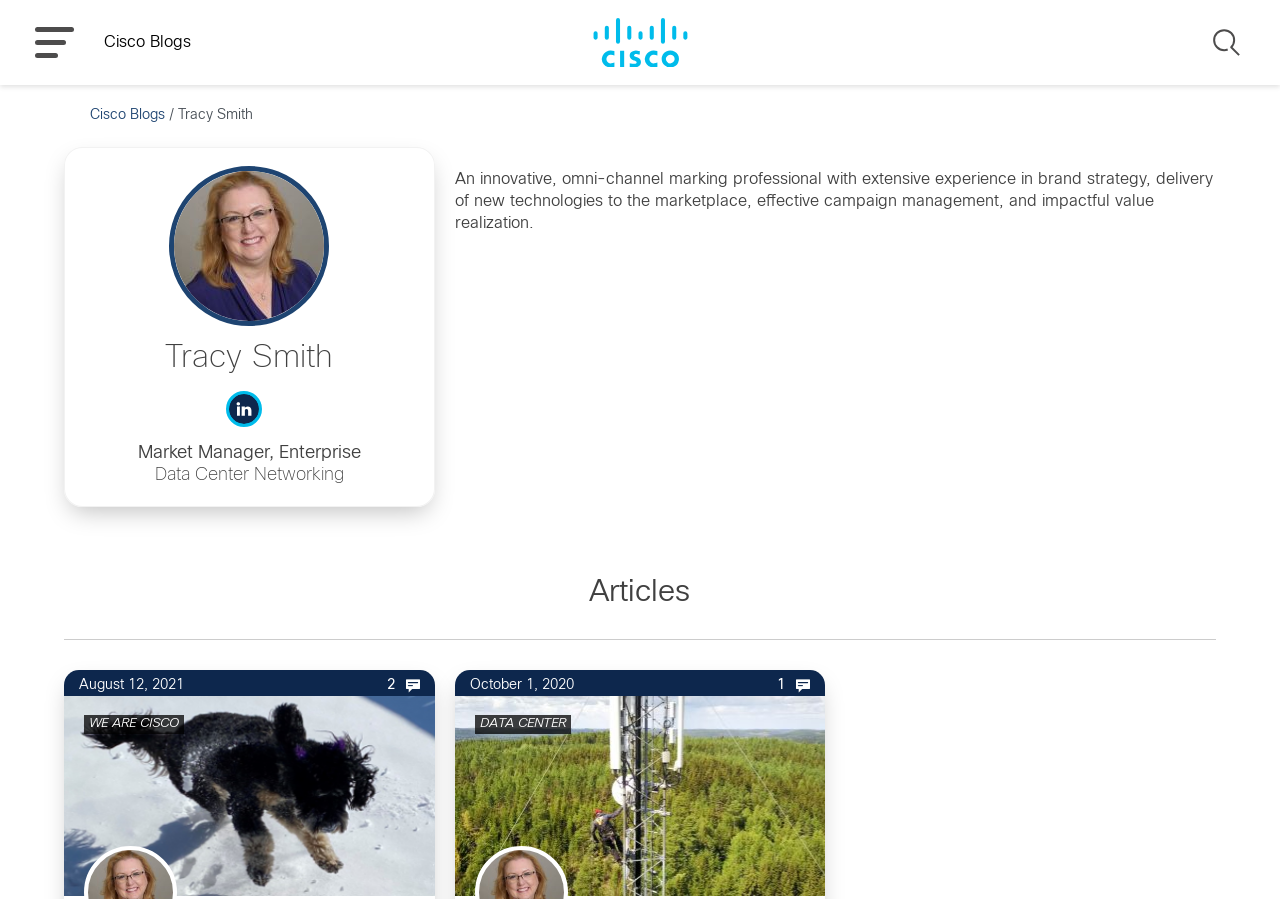Using the element description: "WE ARE CISCO", determine the bounding box coordinates for the specified UI element. The coordinates should be four float numbers between 0 and 1, [left, top, right, bottom].

[0.07, 0.798, 0.14, 0.813]